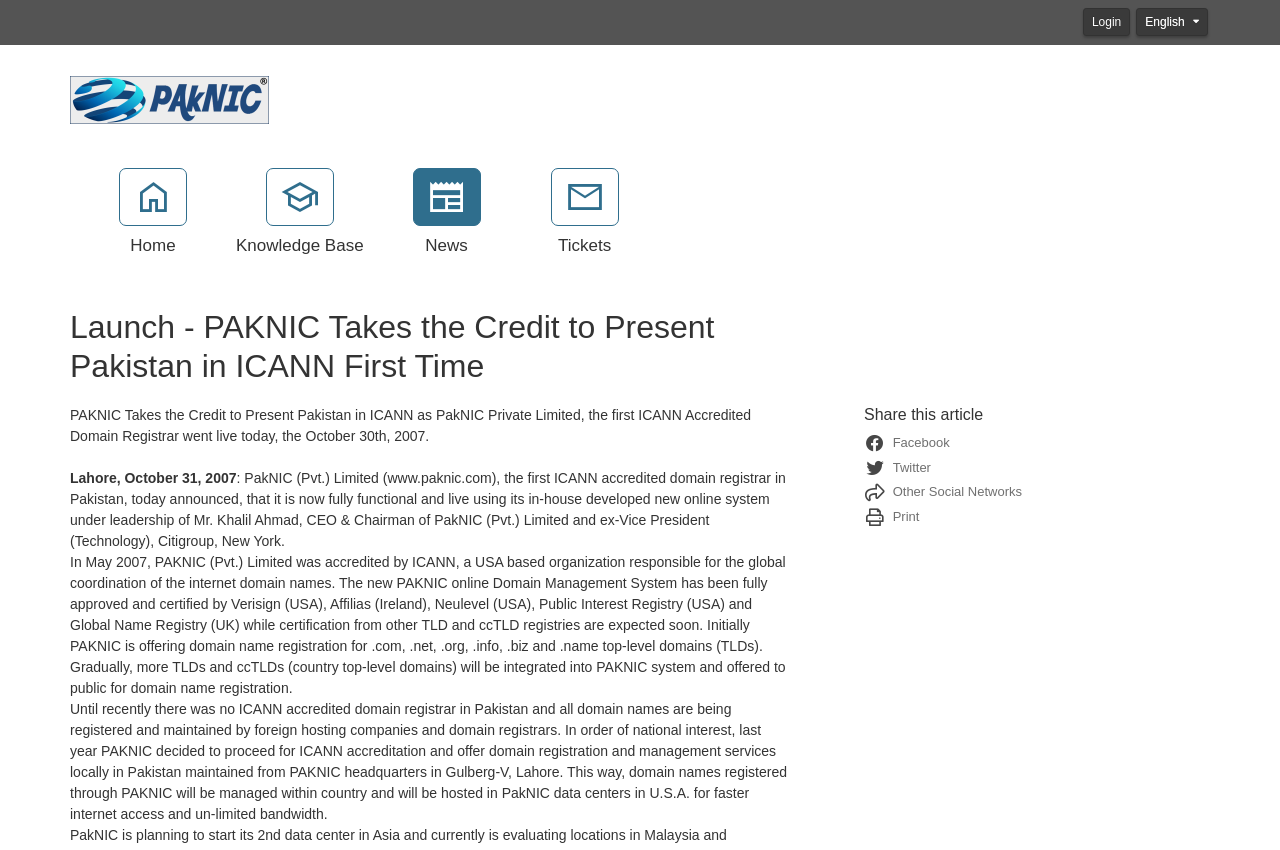Offer a detailed account of what is visible on the webpage.

The webpage is about PAKNIC, a Pakistani company that has become the first ICANN accredited domain registrar in Pakistan. At the top right corner, there are two buttons, "Login" and "English", which suggest that users can log in to their accounts and switch to English language. Below these buttons, there is a header section with a logo of PAKNIC and a navigation menu with links to "Home", "Knowledge Base", "News", and "Tickets".

The main content of the webpage is an article about PAKNIC's achievement in becoming the first ICANN accredited domain registrar in Pakistan. The article is divided into several paragraphs, which provide details about PAKNIC's accreditation, its new online domain management system, and the benefits of registering domain names through PAKNIC.

To the right of the article, there is a section with social media links, allowing users to share the article on Facebook, Twitter, and other social networks. There is also a "Print" link, which suggests that users can print the article.

Overall, the webpage is focused on providing information about PAKNIC's achievement and its services, with a clean and organized layout that makes it easy to read and navigate.